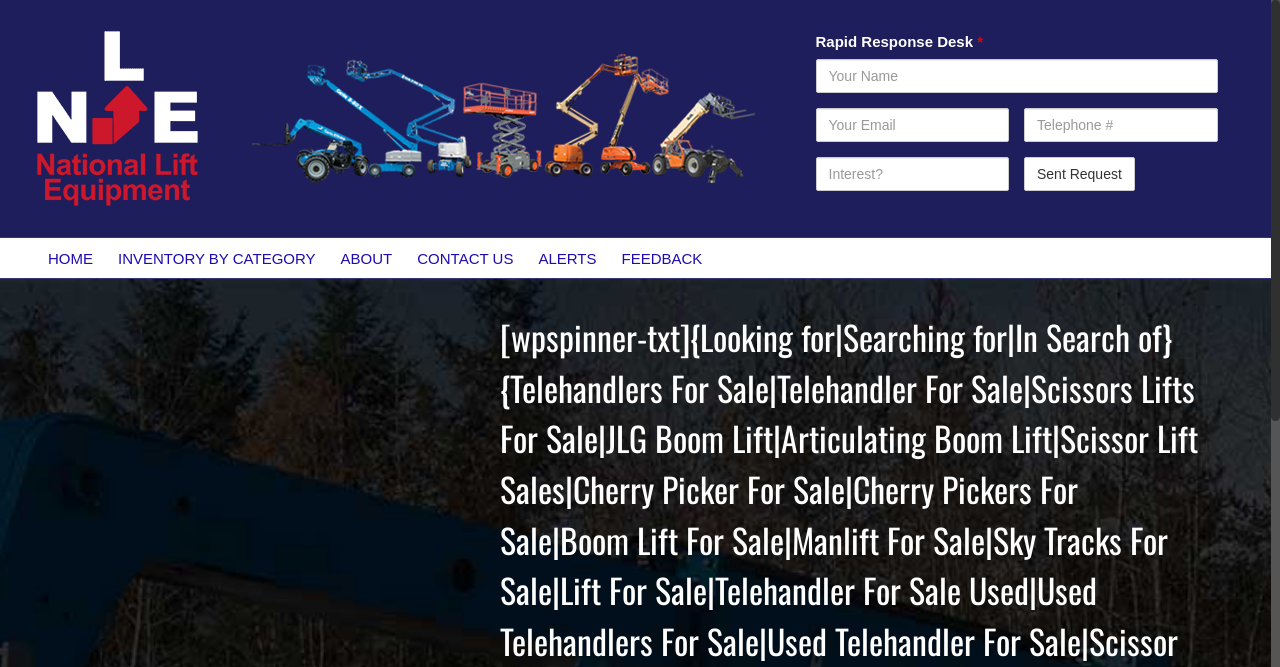Specify the bounding box coordinates of the element's area that should be clicked to execute the given instruction: "Check privacy policy". The coordinates should be four float numbers between 0 and 1, i.e., [left, top, right, bottom].

None